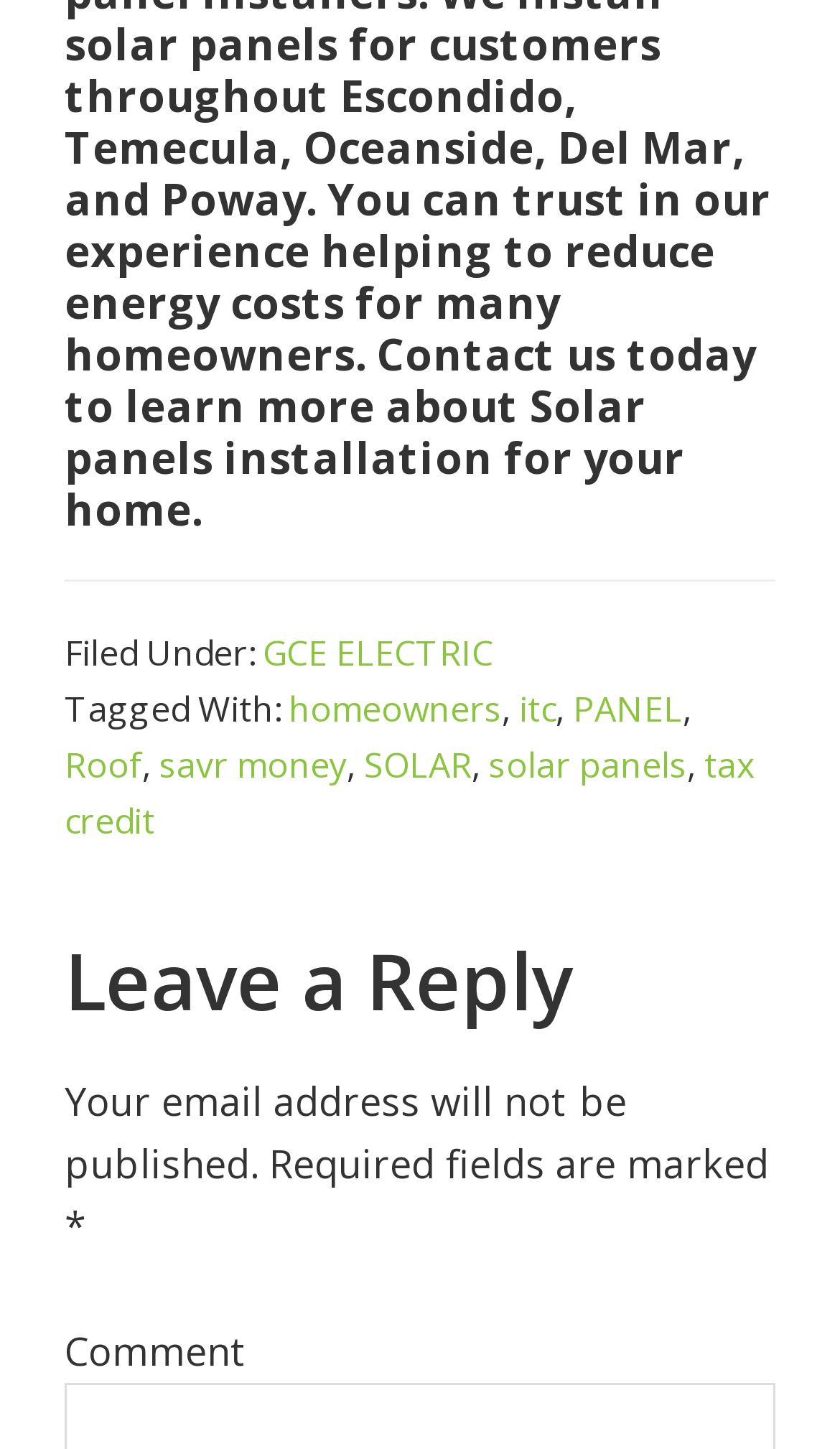Please provide a comprehensive answer to the question below using the information from the image: What is required to be filled in the comment form?

In the 'Leave a Reply' section, there is a note that says 'Required fields are marked *'. This indicates that certain fields in the comment form are required to be filled, and they are marked with an asterisk (*) symbol.